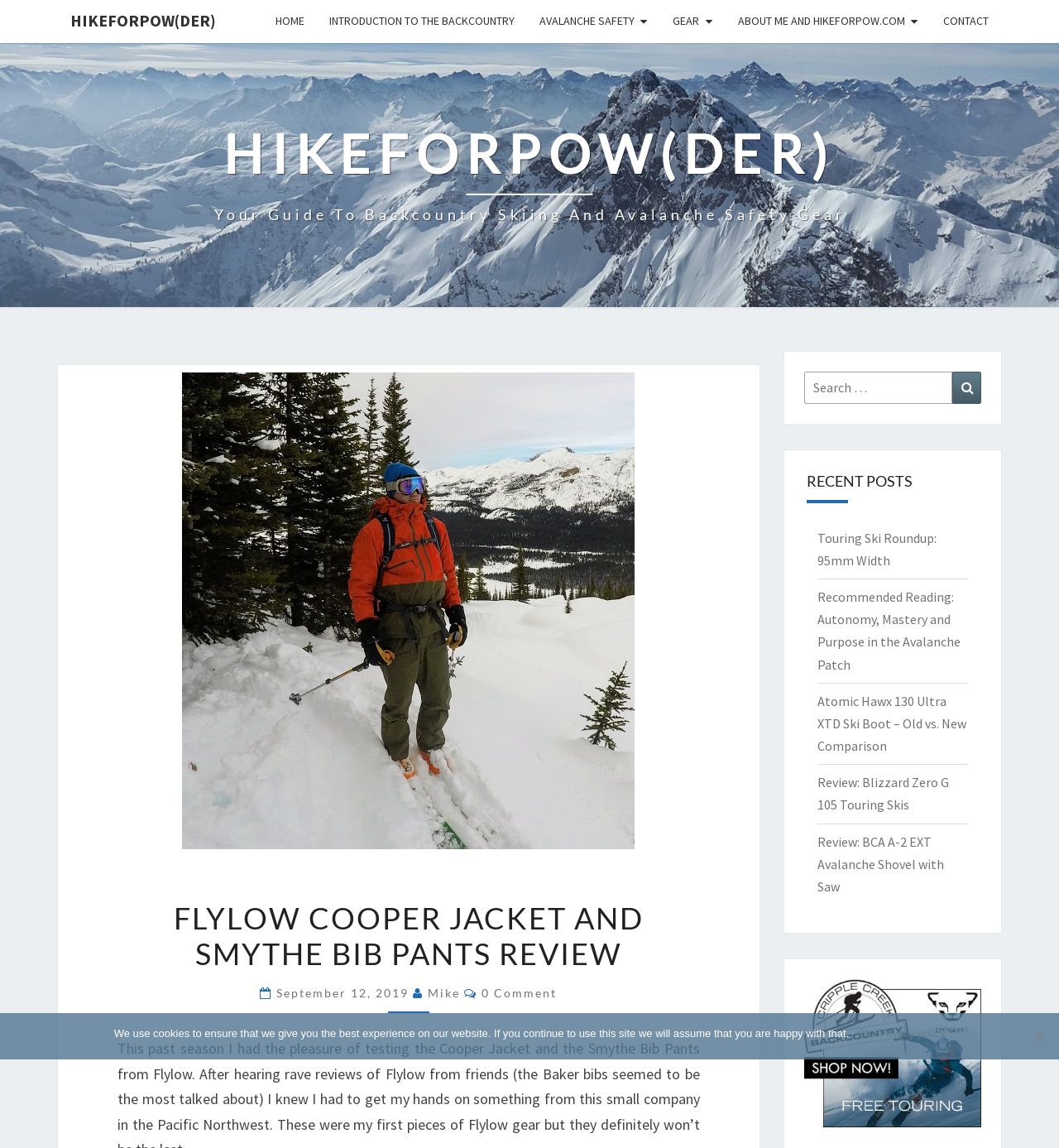Find and indicate the bounding box coordinates of the region you should select to follow the given instruction: "Read the FLYLOW COOPER JACKET AND SMYTHE BIB PANTS REVIEW".

[0.111, 0.784, 0.661, 0.847]